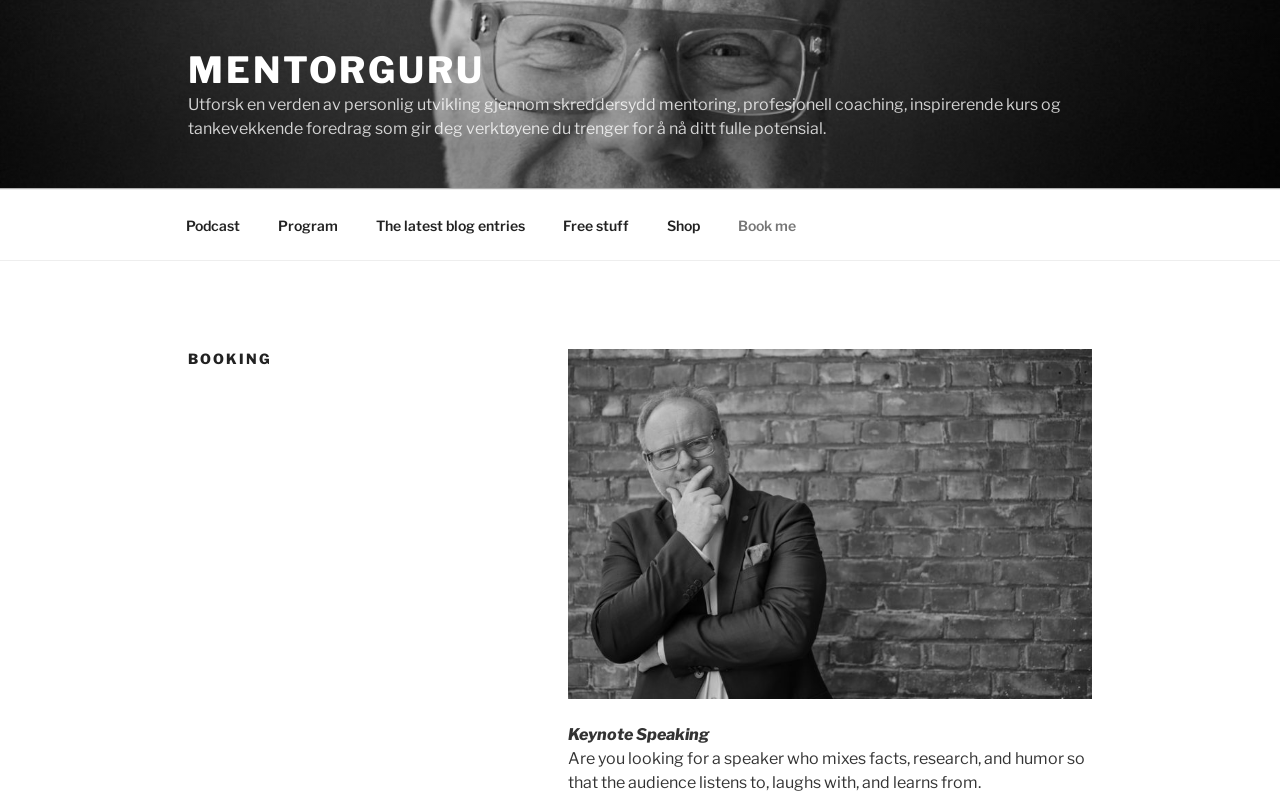Using the element description: "Book me", determine the bounding box coordinates for the specified UI element. The coordinates should be four float numbers between 0 and 1, [left, top, right, bottom].

[0.562, 0.251, 0.635, 0.312]